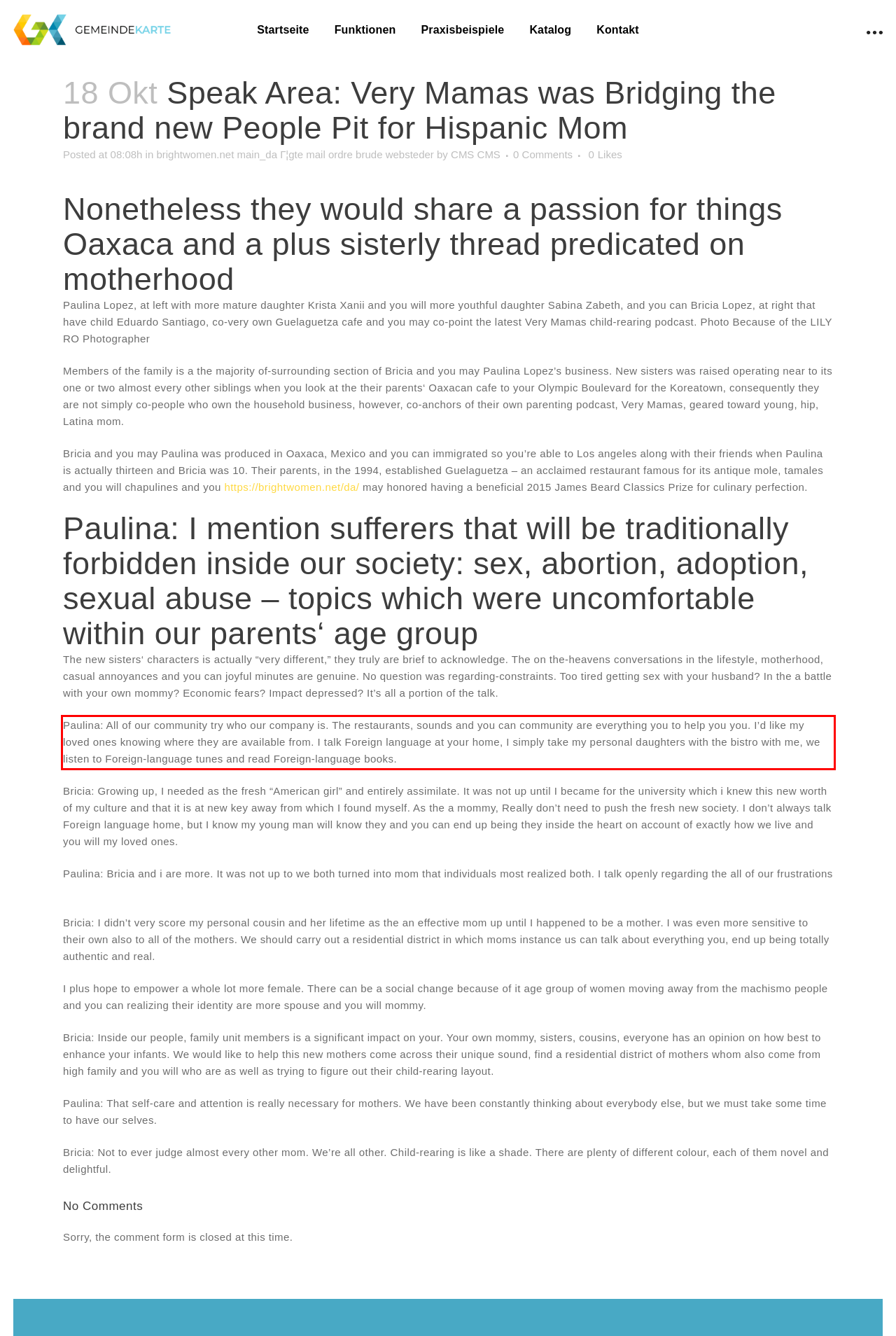Observe the screenshot of the webpage, locate the red bounding box, and extract the text content within it.

Paulina: All of our community try who our company is. The restaurants, sounds and you can community are everything you to help you you. I’d like my loved ones knowing where they are available from. I talk Foreign language at your home, I simply take my personal daughters with the bistro with me, we listen to Foreign-language tunes and read Foreign-language books.